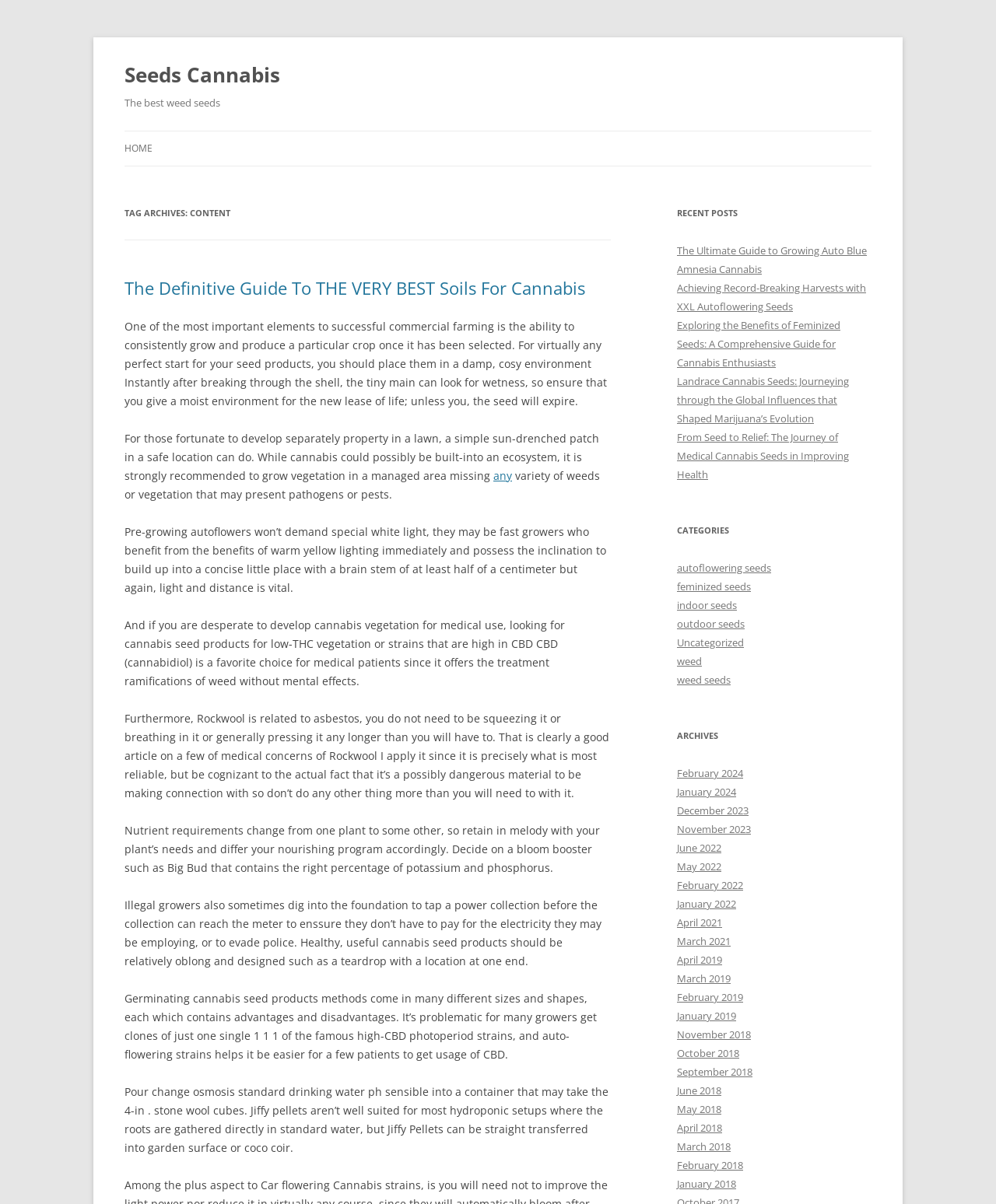What is the purpose of the 'RECENT POSTS' section? Analyze the screenshot and reply with just one word or a short phrase.

To show recent articles